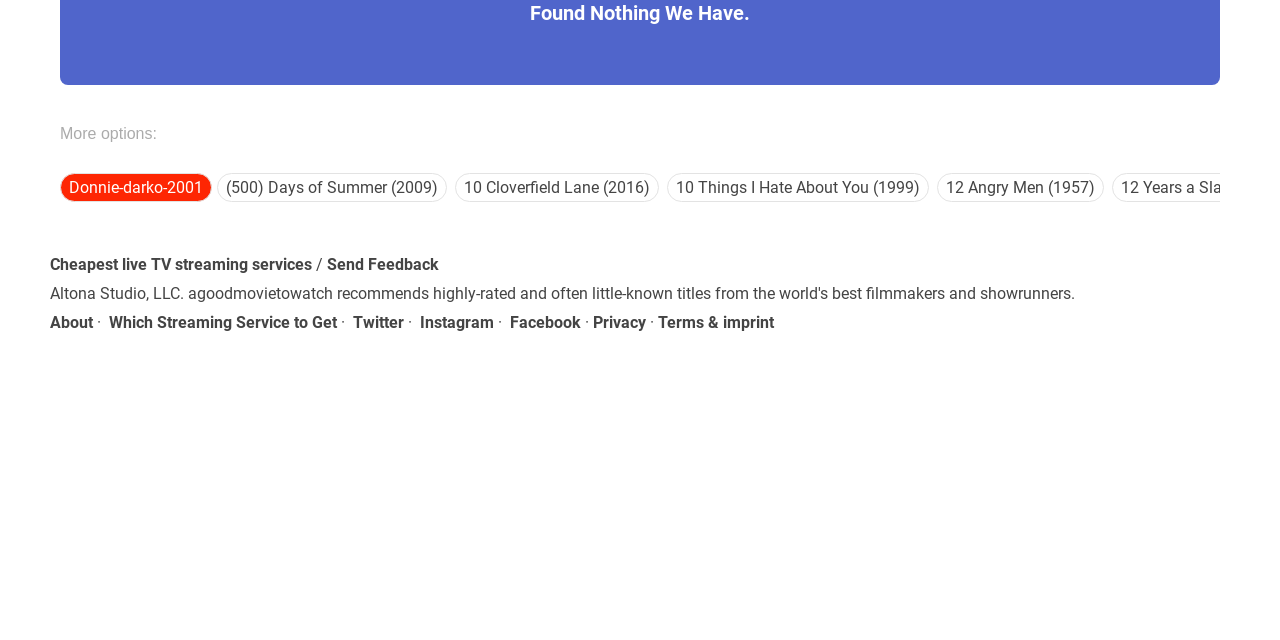Using the element description: "Send Feedback", determine the bounding box coordinates for the specified UI element. The coordinates should be four float numbers between 0 and 1, [left, top, right, bottom].

[0.255, 0.399, 0.343, 0.429]